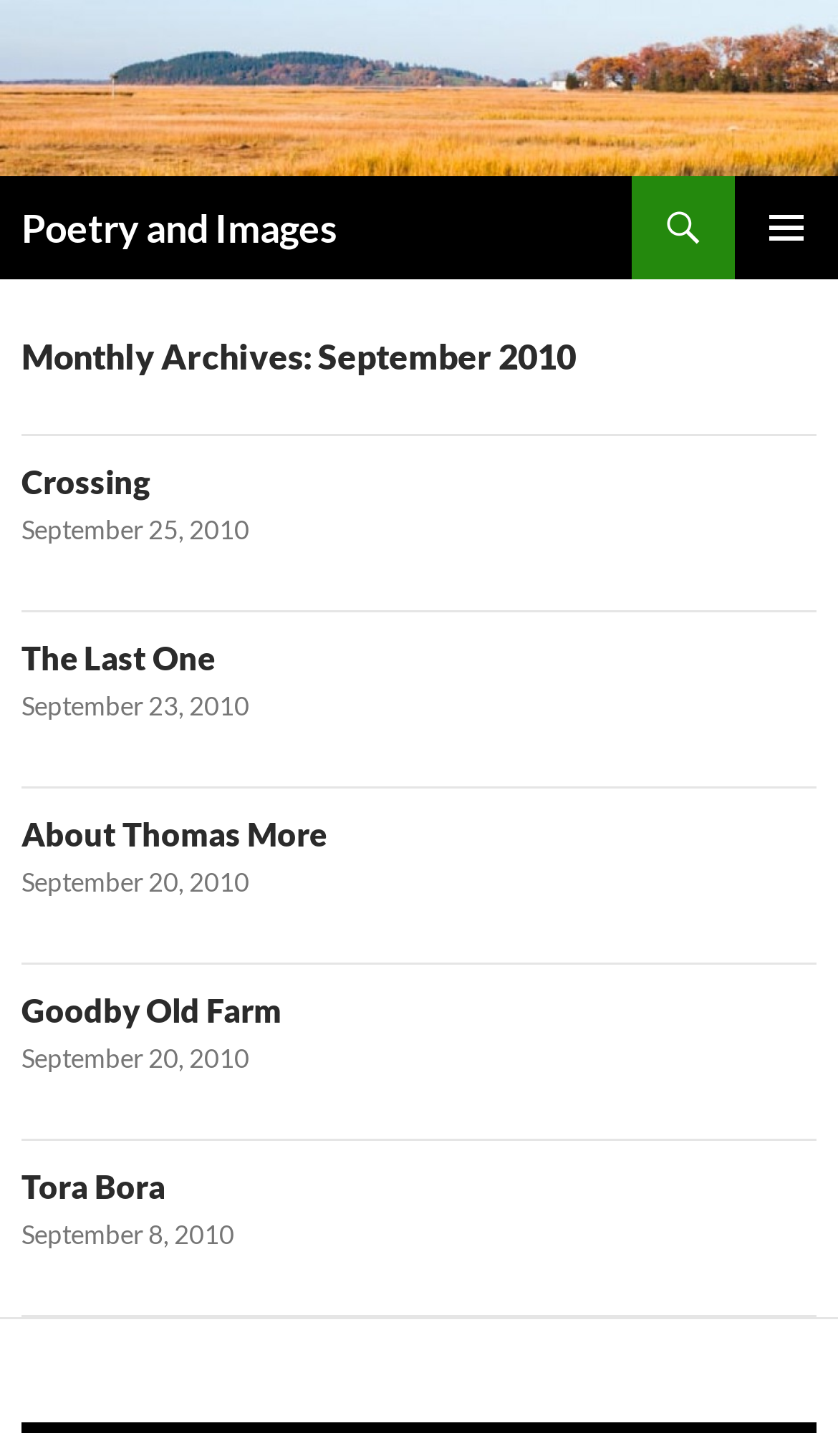Please answer the following question using a single word or phrase: 
How many headings are on this webpage?

5